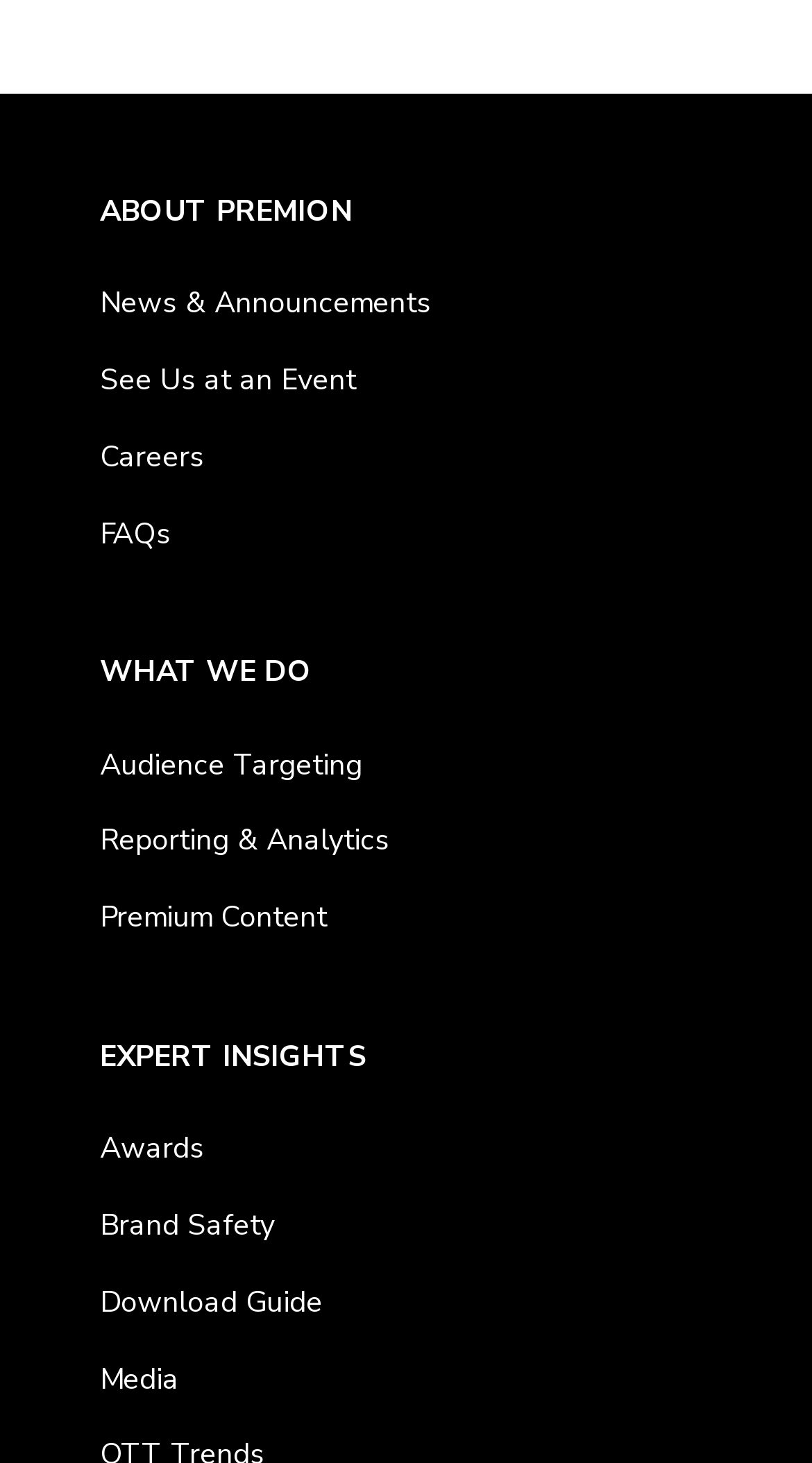Give a short answer to this question using one word or a phrase:
What is the last link on the webpage?

Media